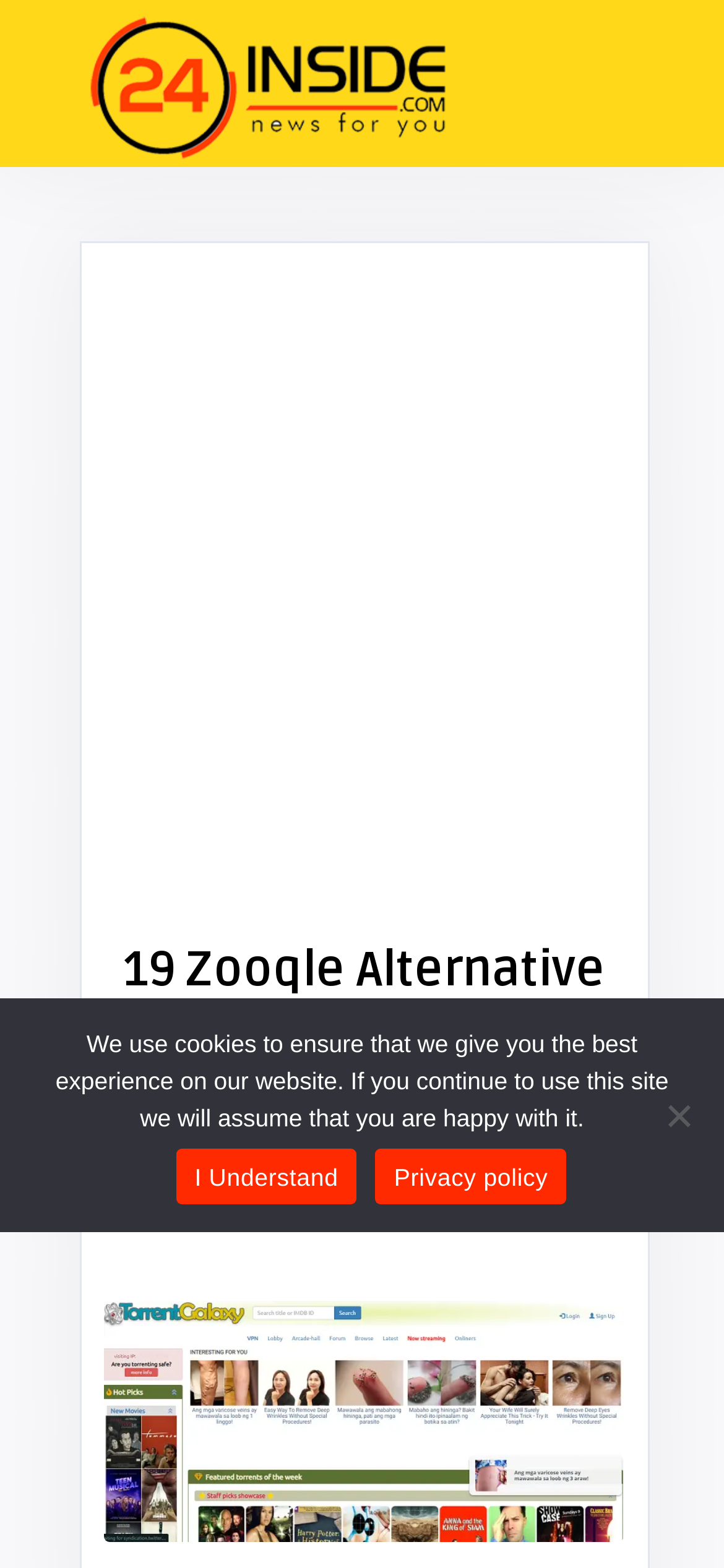What is the purpose of the cookie notice?
Provide a detailed and extensive answer to the question.

The cookie notice is a dialog element that appears on the webpage, and its purpose is to inform users about the website's cookie usage and provide options to accept or decline.